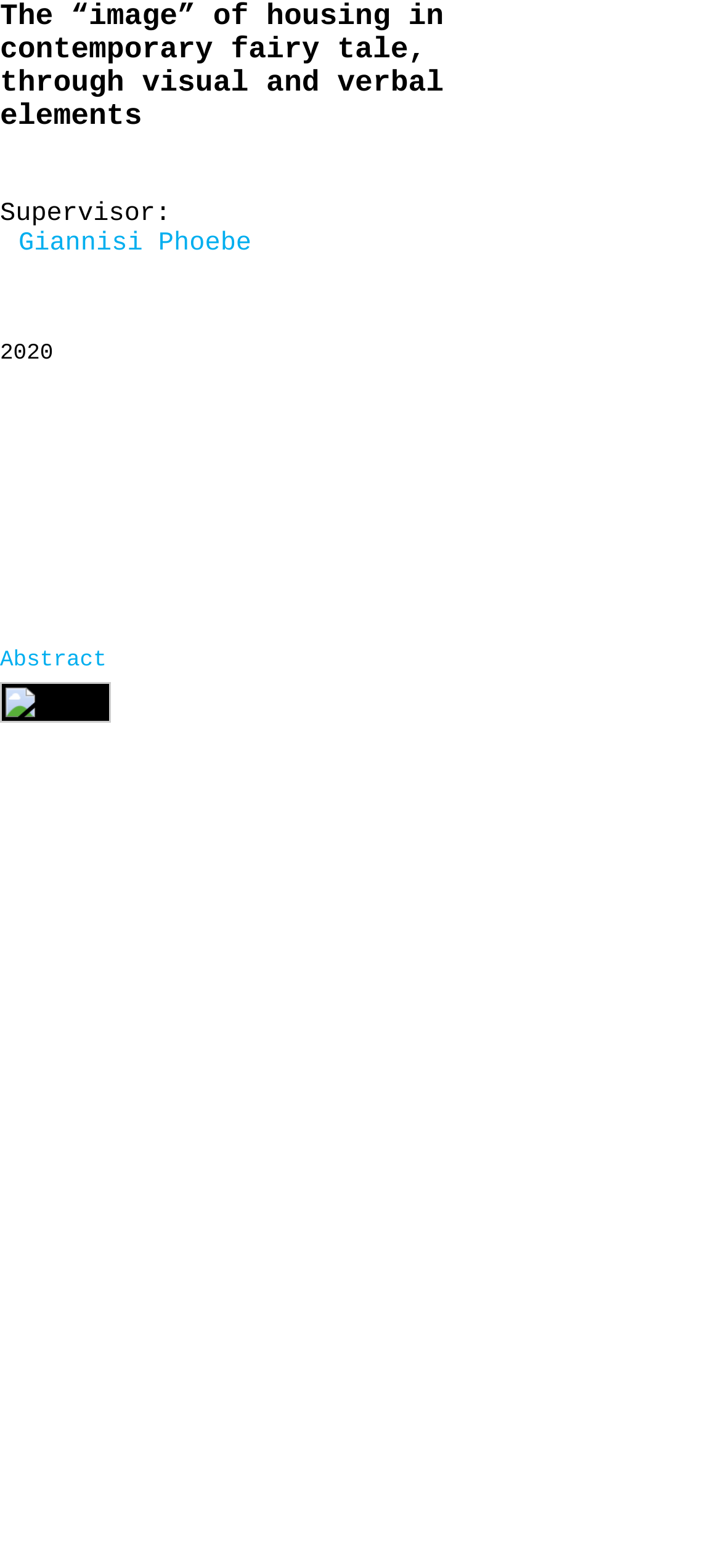Identify the bounding box for the described UI element. Provide the coordinates in (top-left x, top-left y, bottom-right x, bottom-right y) format with values ranging from 0 to 1: Giannisi Phoebe

[0.026, 0.146, 0.349, 0.165]